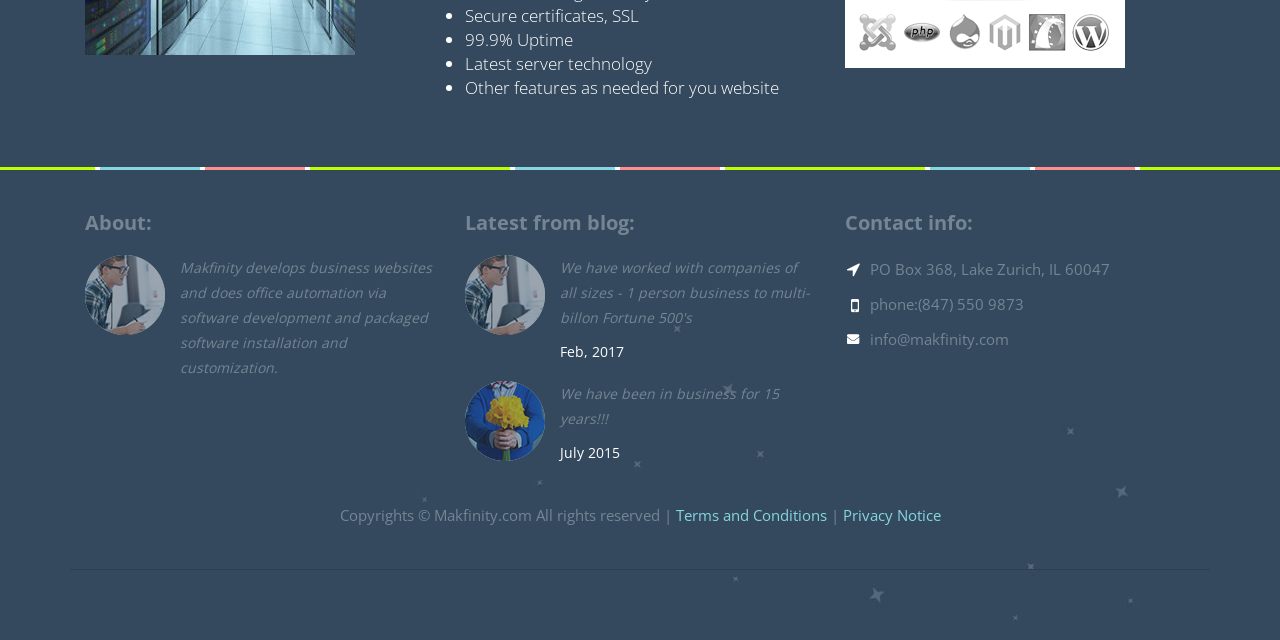Using the element description Privacy Notice, predict the bounding box coordinates for the UI element. Provide the coordinates in (top-left x, top-left y, bottom-right x, bottom-right y) format with values ranging from 0 to 1.

[0.658, 0.789, 0.735, 0.822]